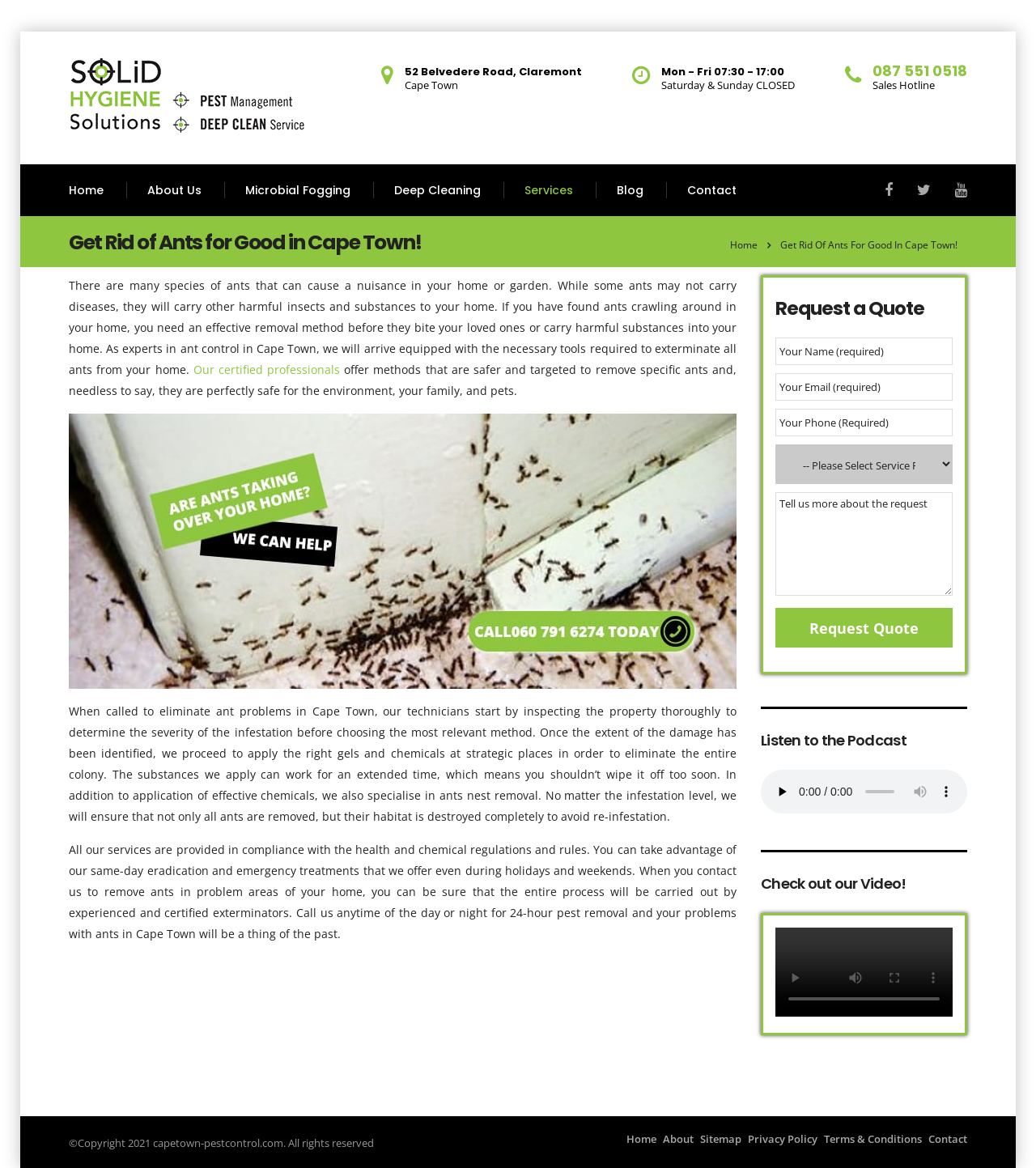Show the bounding box coordinates for the element that needs to be clicked to execute the following instruction: "Click the 'Home' link". Provide the coordinates in the form of four float numbers between 0 and 1, i.e., [left, top, right, bottom].

[0.046, 0.141, 0.122, 0.185]